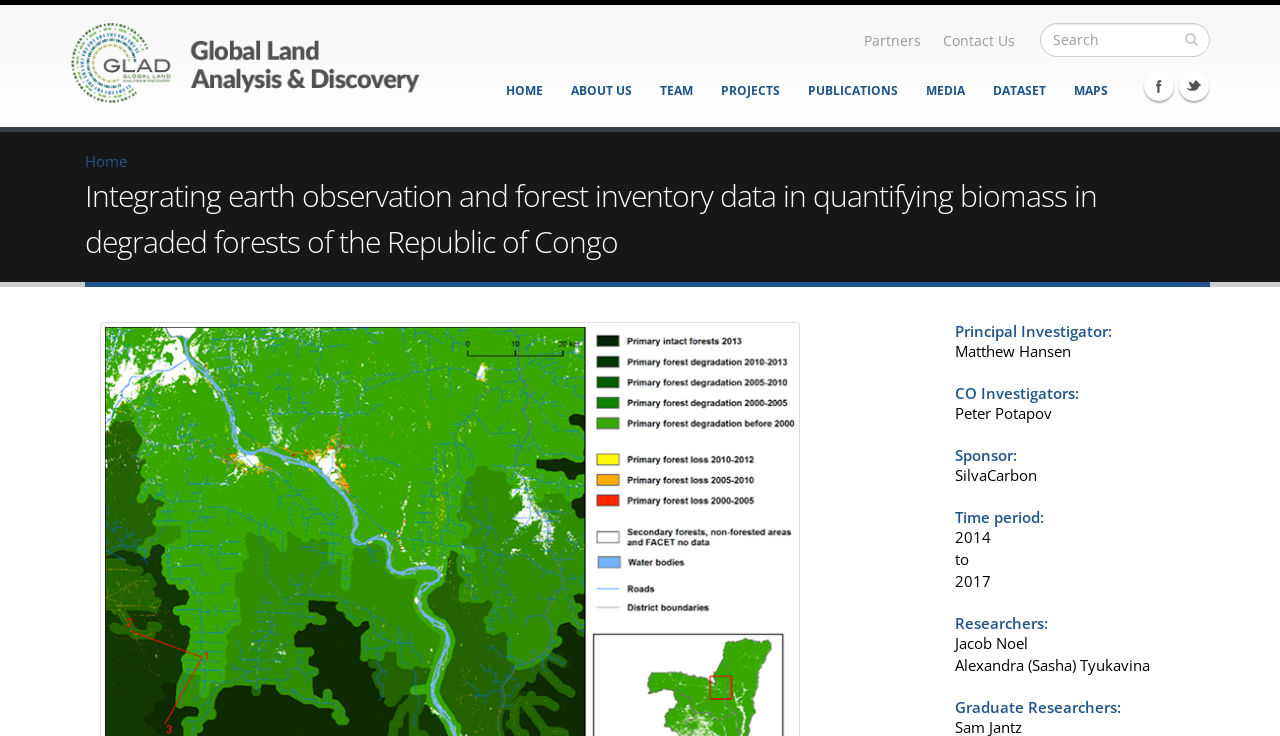Please study the image and answer the question comprehensively:
What is the name of the principal investigator?

I found the answer by looking at the section with the heading 'Principal Investigator:' and found the static text 'Matthew Hansen' below it.